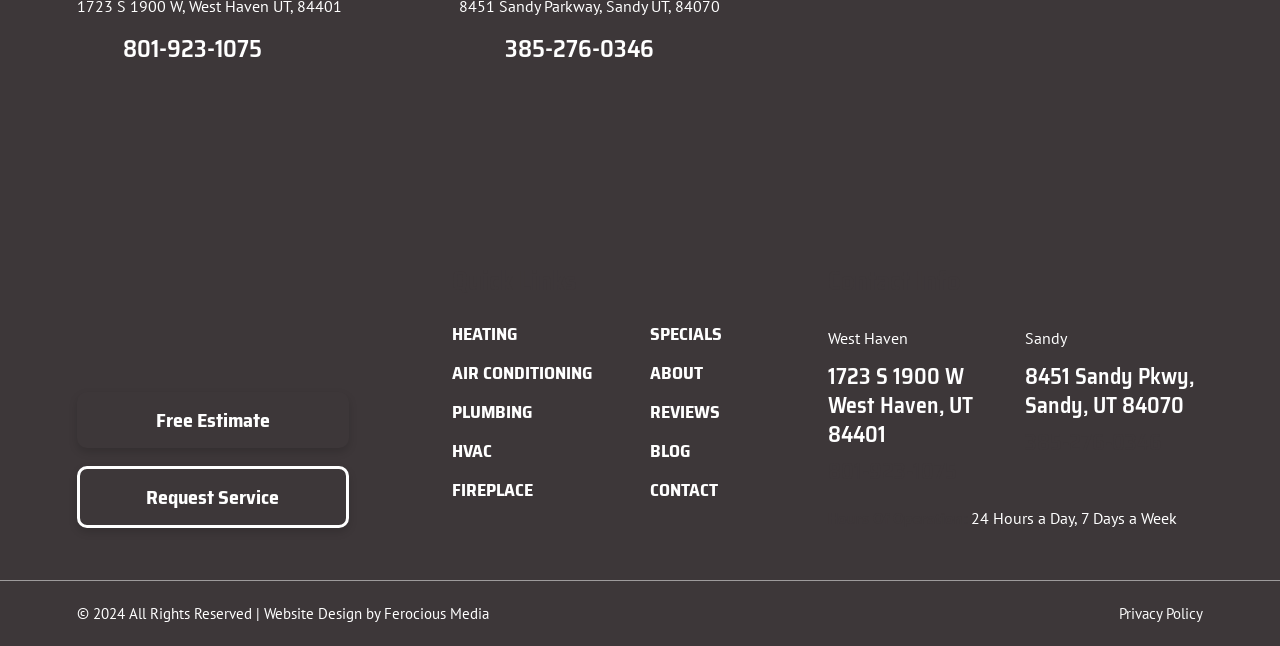How many links are under the 'Quick Links' section?
Answer briefly with a single word or phrase based on the image.

5